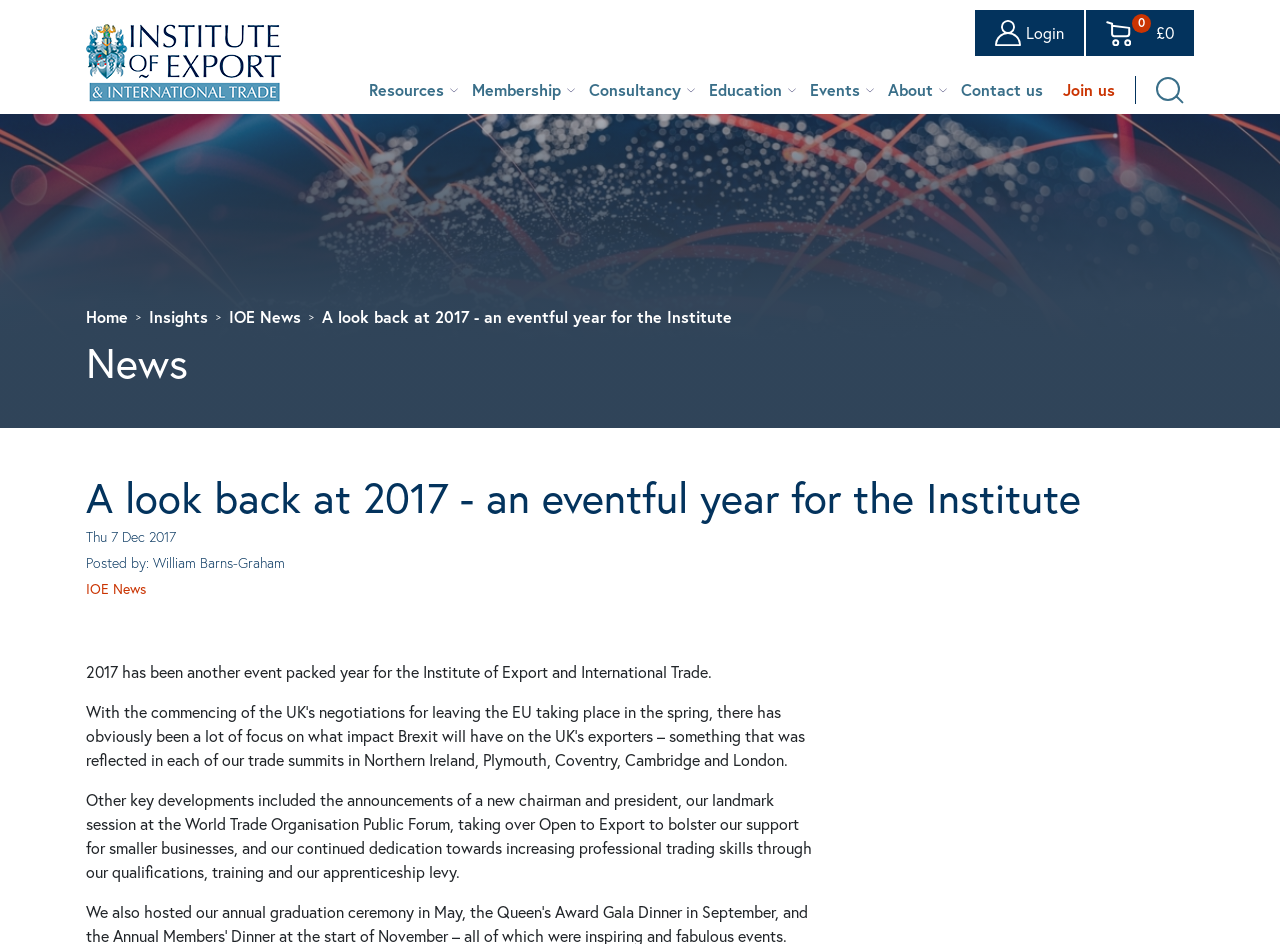Can you find the bounding box coordinates of the area I should click to execute the following instruction: "Search the website"?

[0.903, 0.08, 0.925, 0.11]